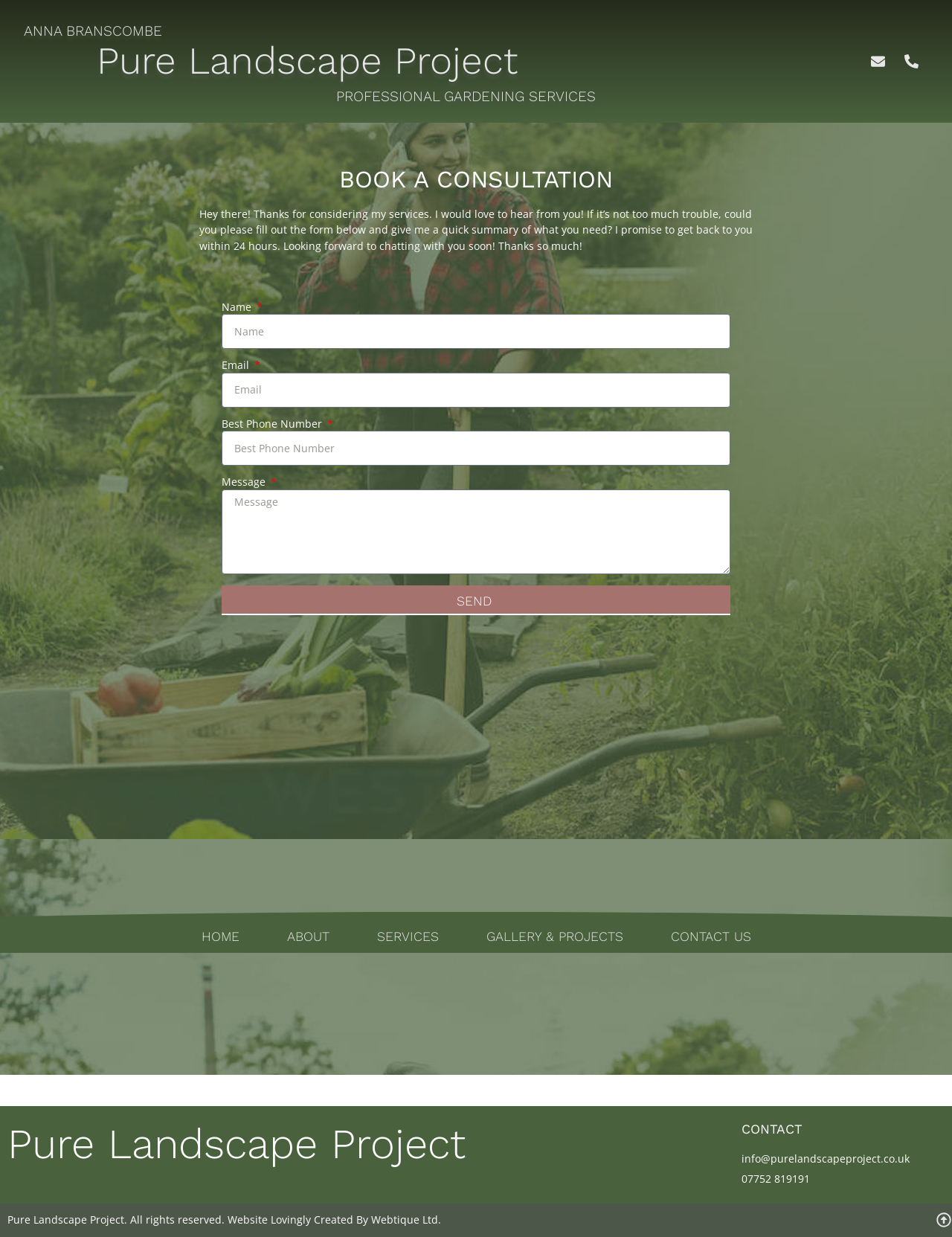How many input fields are there in the contact form?
Please provide a single word or phrase in response based on the screenshot.

4